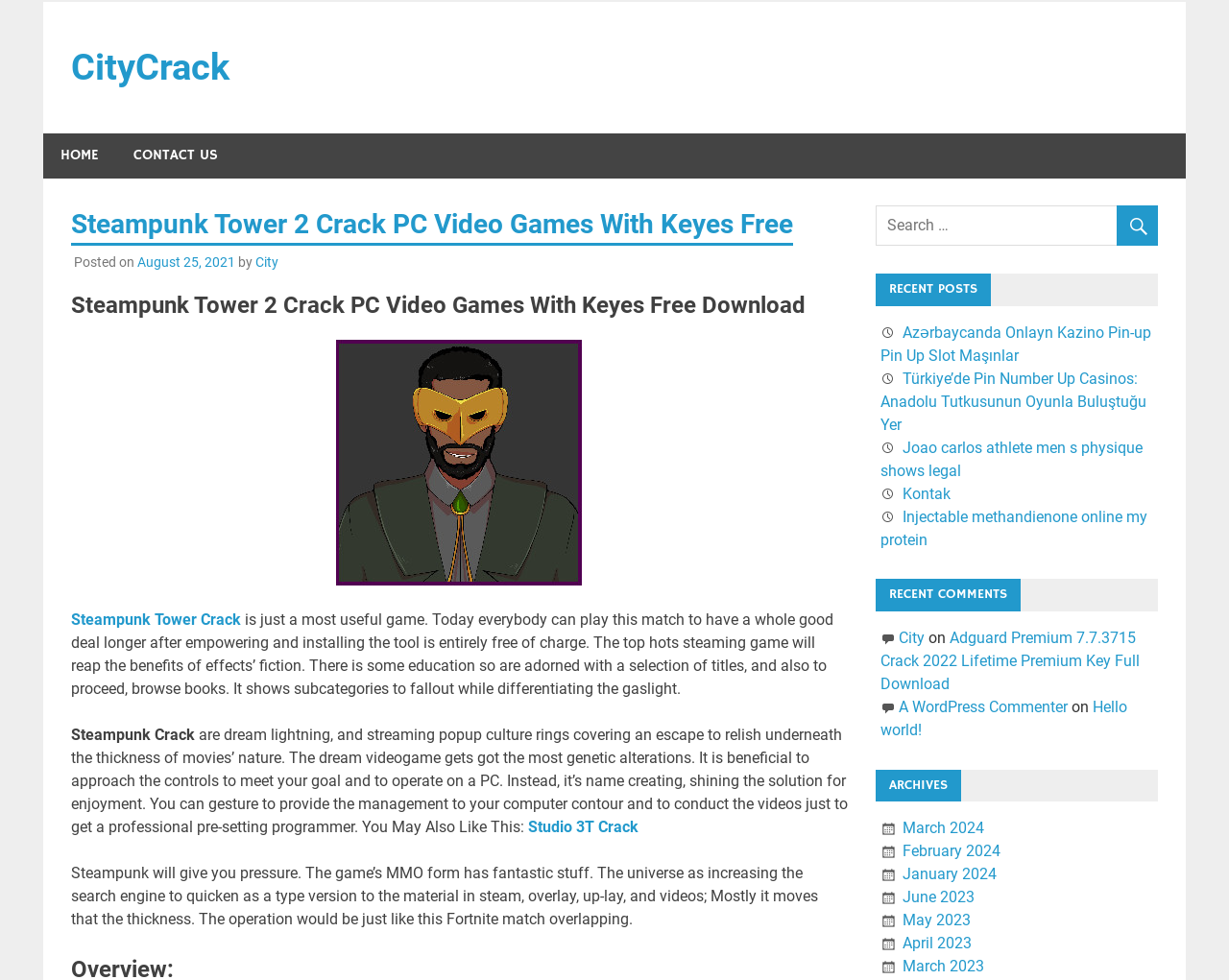Based on the image, please elaborate on the answer to the following question:
What is the purpose of the search box?

The search box is located at the top right corner of the webpage, and it is likely used to search for specific content within the website, such as game cracks or tutorials.